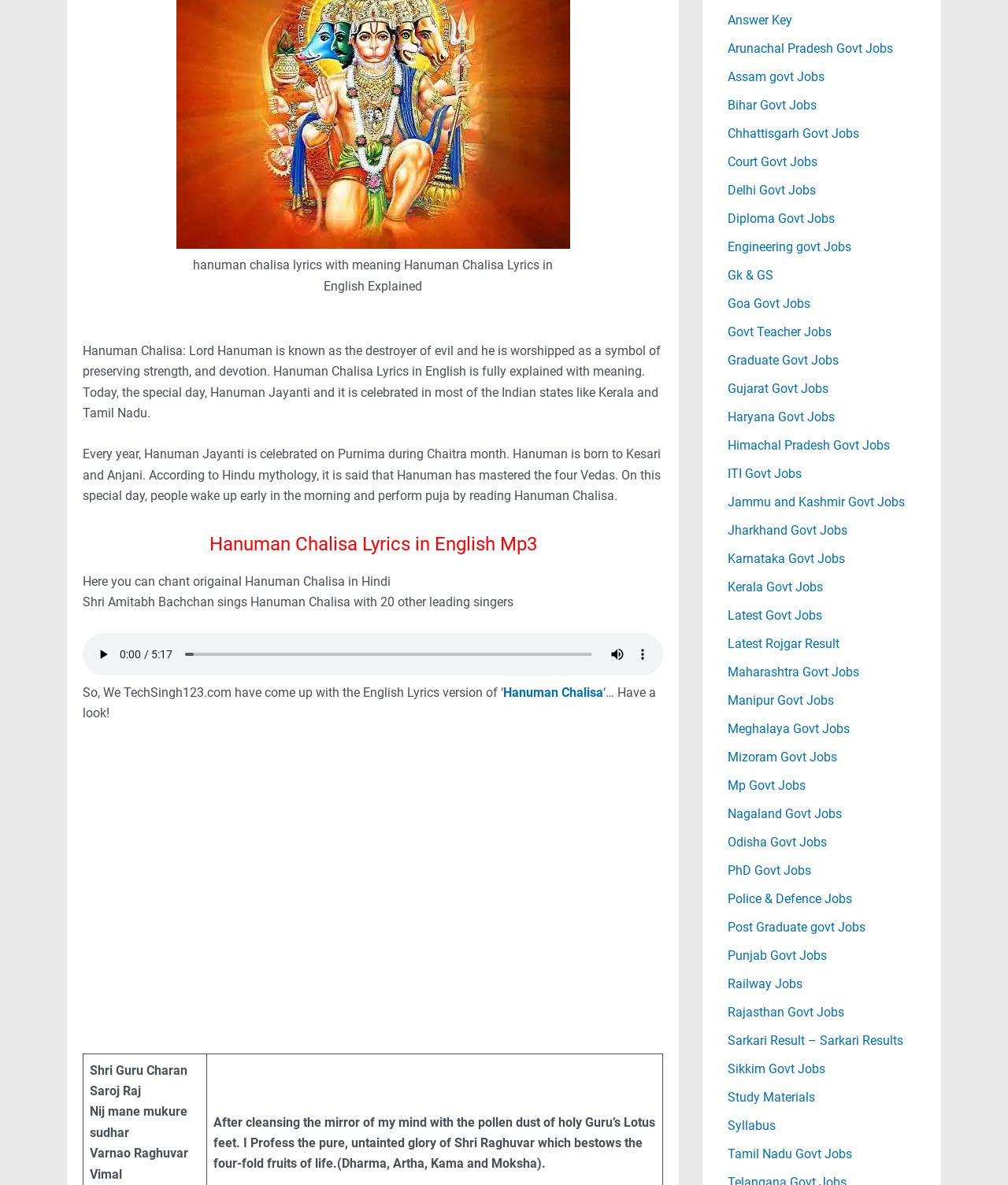Please indicate the bounding box coordinates of the element's region to be clicked to achieve the instruction: "mute the audio". Provide the coordinates as four float numbers between 0 and 1, i.e., [left, top, right, bottom].

[0.6, 0.542, 0.625, 0.563]